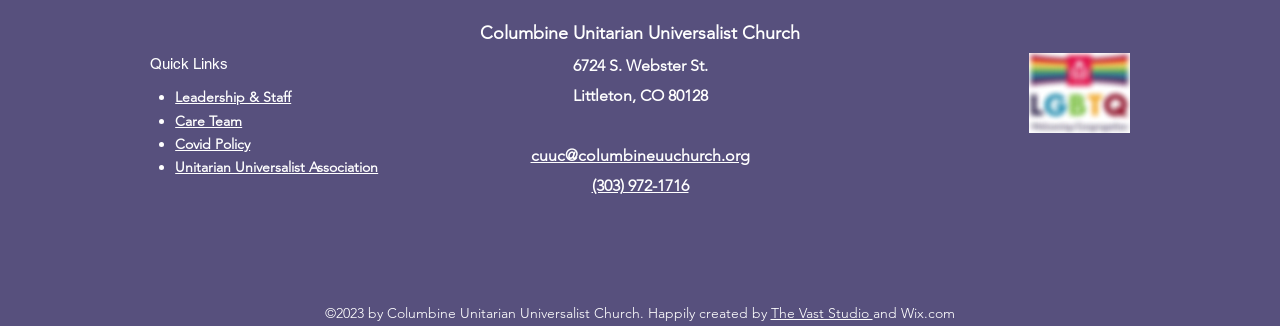Find the bounding box coordinates of the clickable region needed to perform the following instruction: "Call (303) 972-1716". The coordinates should be provided as four float numbers between 0 and 1, i.e., [left, top, right, bottom].

[0.462, 0.54, 0.538, 0.599]